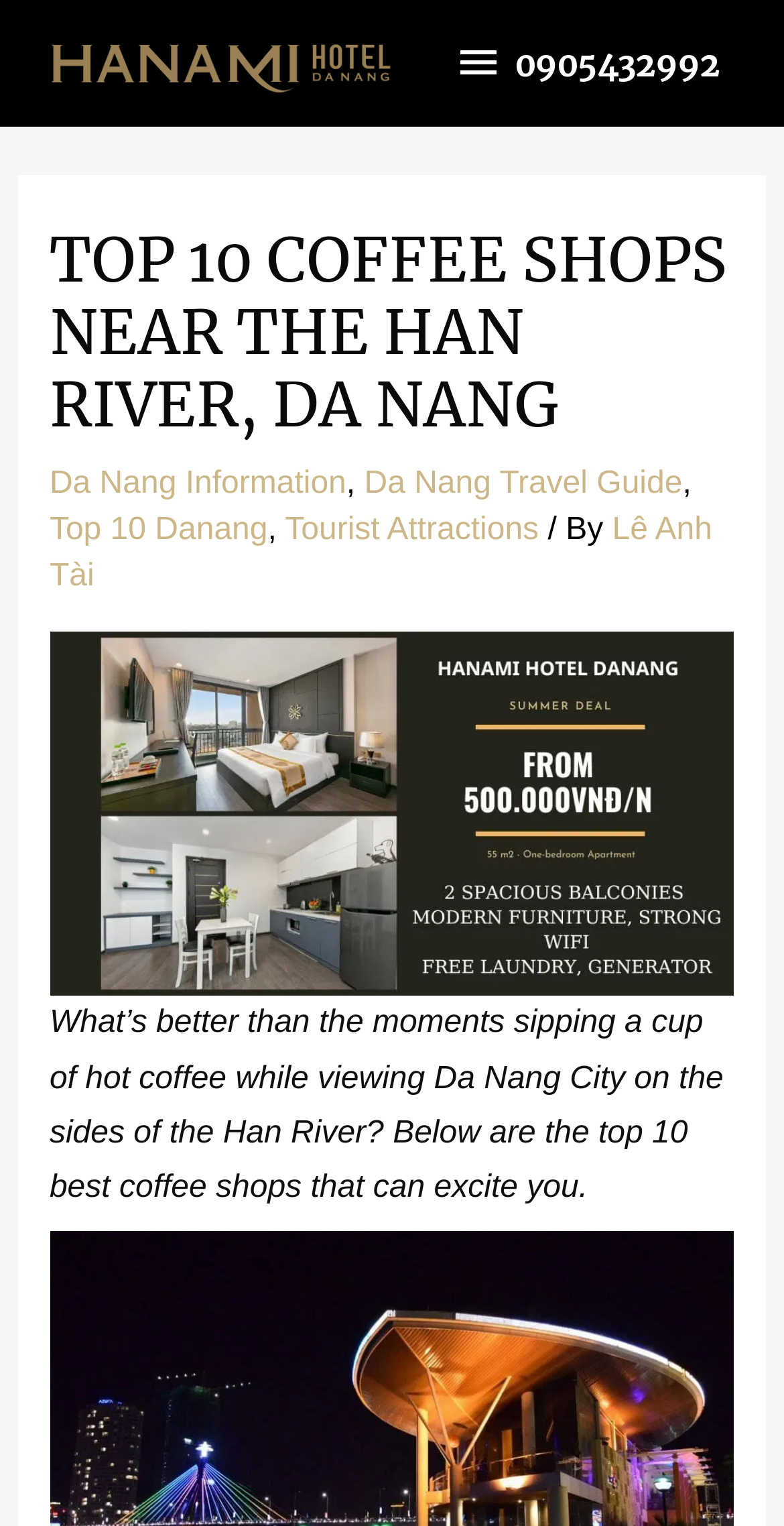Locate the heading on the webpage and return its text.

TOP 10 COFFEE SHOPS NEAR THE HAN RIVER, DA NANG